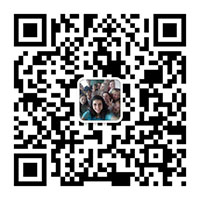What is the likely purpose of the QR code?
Based on the visual details in the image, please answer the question thoroughly.

The caption suggests that the QR code likely serves as a link to additional resources or information, possibly related to educational opportunities or services provided by Zhengzhou University.